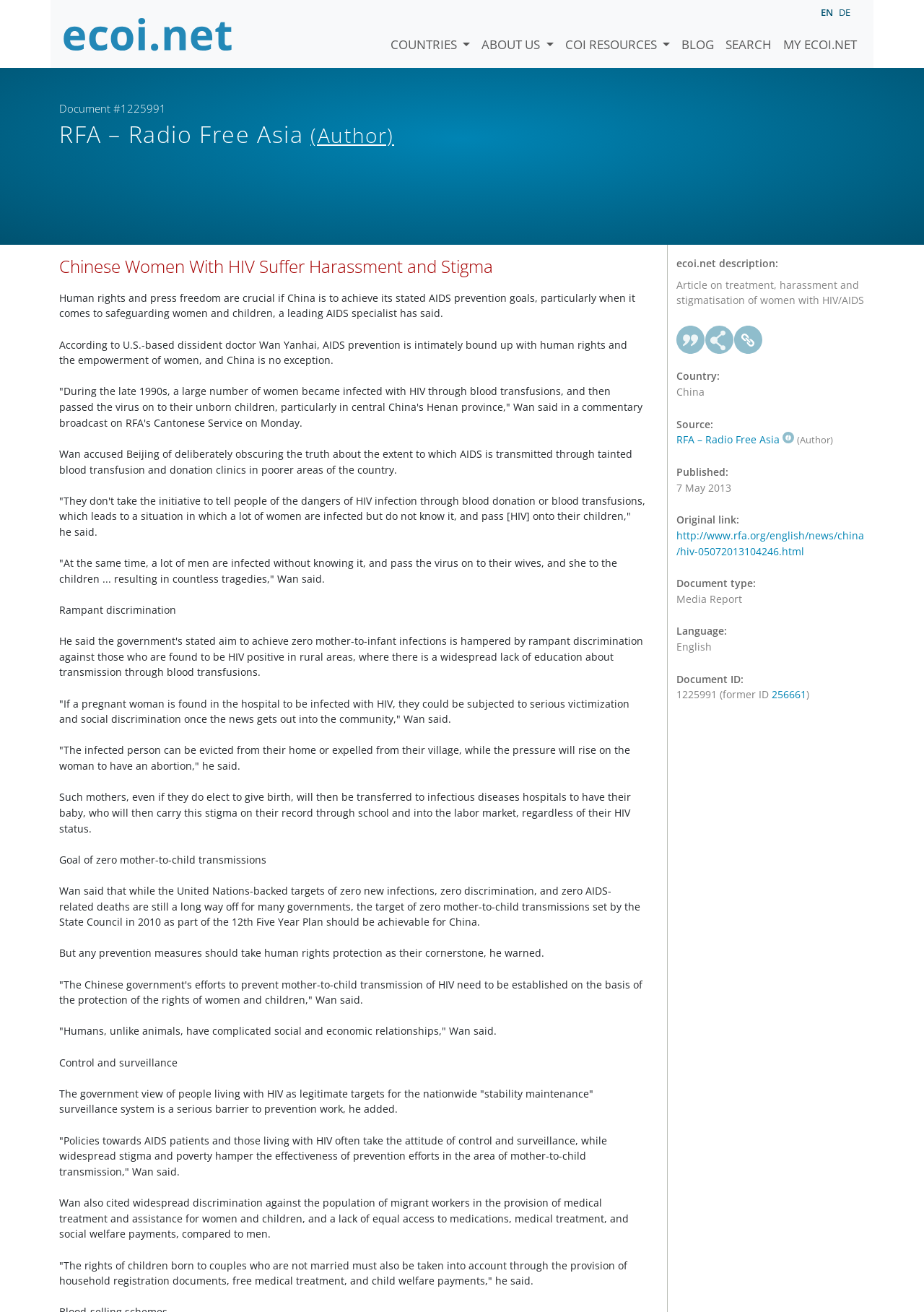Please identify the bounding box coordinates for the region that you need to click to follow this instruction: "Visit the 'Home Improvement' section".

None